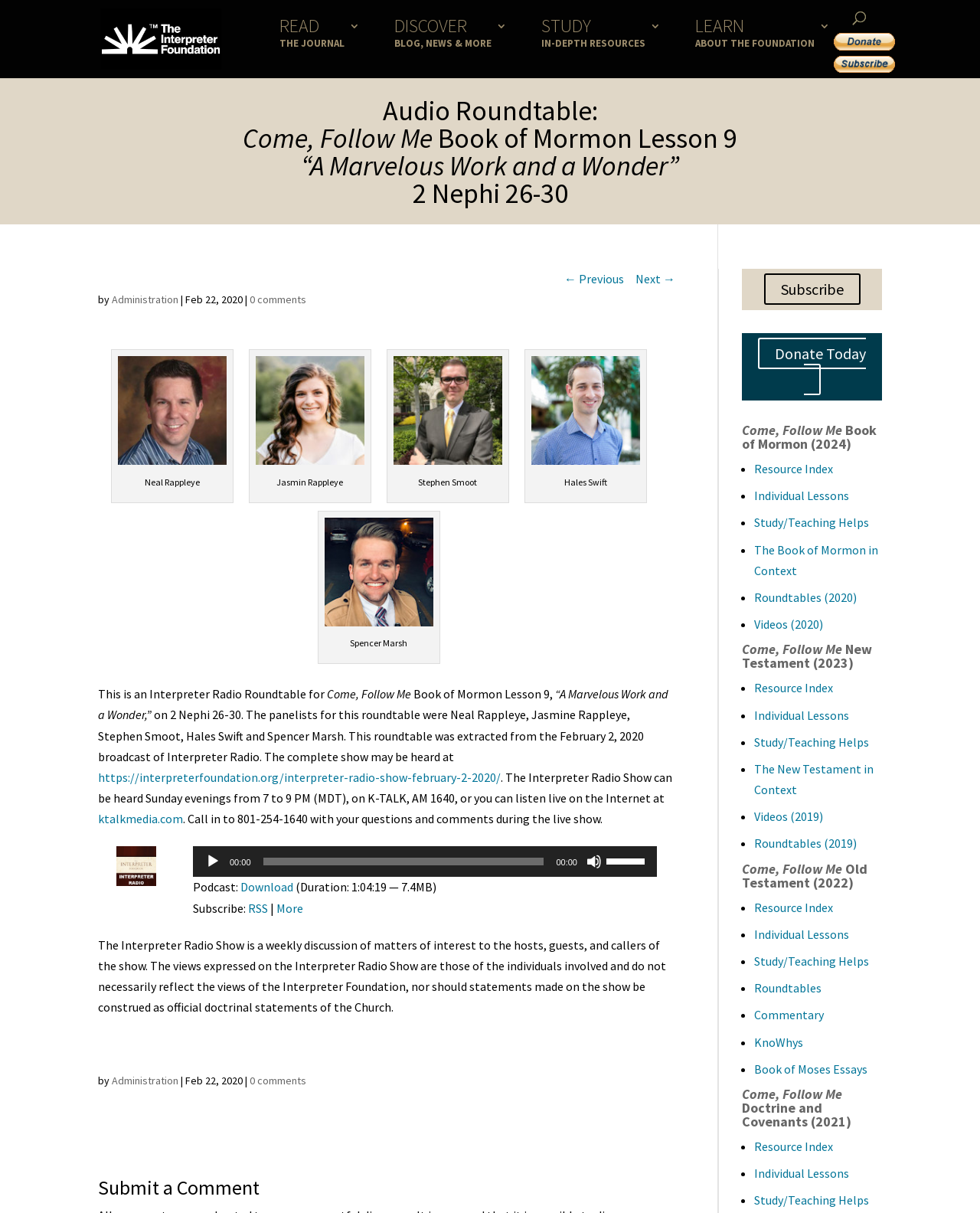What is the topic of this Interpreter Radio Roundtable?
Answer the question in a detailed and comprehensive manner.

Based on the heading 'Audio Roundtable: Come, Follow Me Book of Mormon Lesson 9 “A Marvelous Work and a Wonder” 2 Nephi 26-30', we can infer that the topic of this Interpreter Radio Roundtable is Book of Mormon Lesson 9.